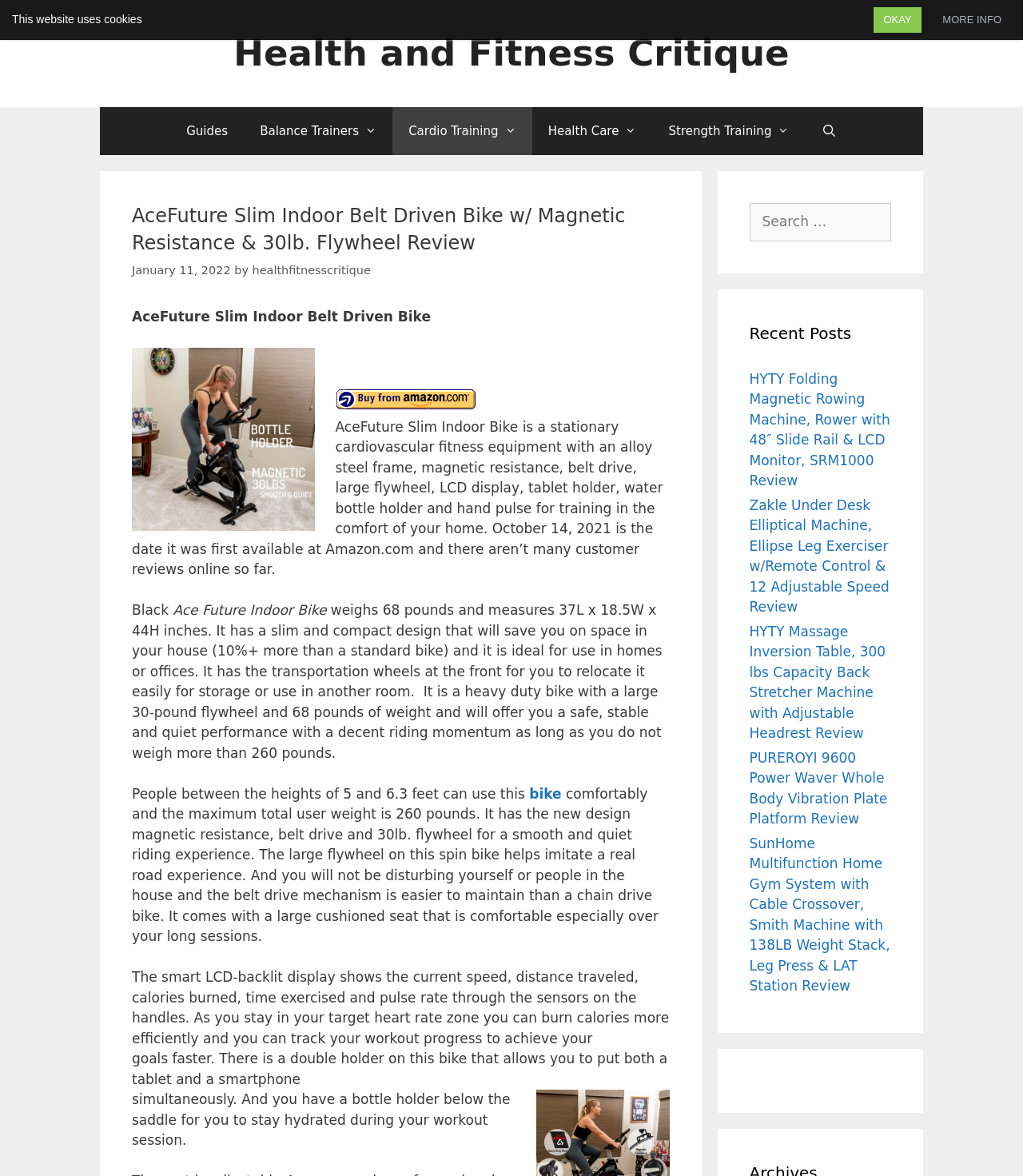Can you pinpoint the bounding box coordinates for the clickable element required for this instruction: "Visit the 'Health and Fitness Critique' website"? The coordinates should be four float numbers between 0 and 1, i.e., [left, top, right, bottom].

[0.228, 0.027, 0.772, 0.063]